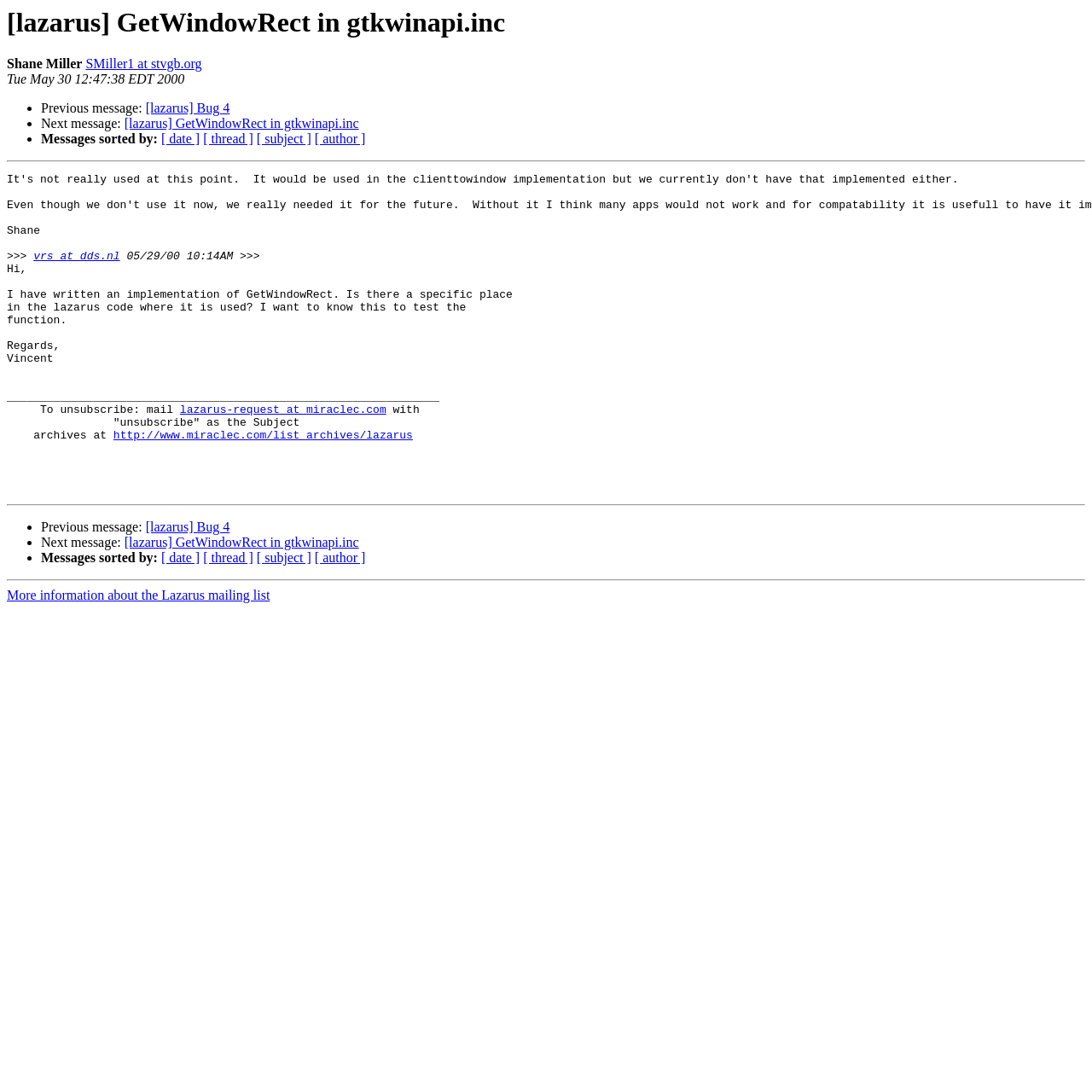Determine the bounding box coordinates of the section to be clicked to follow the instruction: "Read more information about the Lazarus mailing list". The coordinates should be given as four float numbers between 0 and 1, formatted as [left, top, right, bottom].

[0.006, 0.539, 0.247, 0.552]